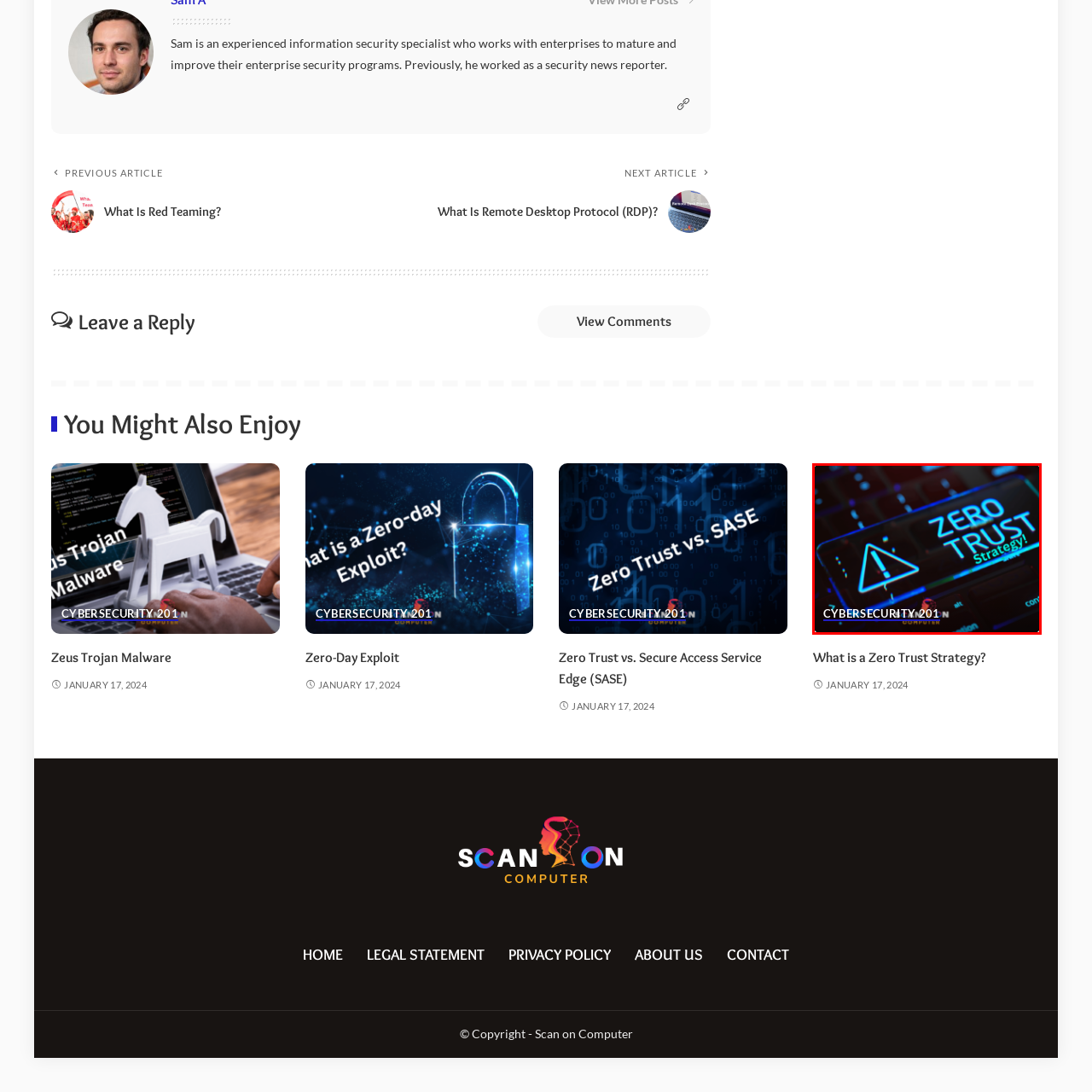Provide a thorough caption for the image that is surrounded by the red boundary.

The image features a striking visual representation of a "Zero Trust Strategy," prominently displayed against the backdrop of a computer keyboard. The design incorporates a vivid blue color scheme, highlighted by a caution symbol that emphasizes the critical nature of cybersecurity. The title "ZERO TRUST" is boldly featured, capturing attention and reinforcing the principle of strict security measures where trust is never assumed. Below this impactful message is the label "CYBERSECURITY 201," suggesting that the content is geared towards an intermediate understanding of cybersecurity concepts. This image effectively conveys the importance of a Zero Trust approach in modern cybersecurity practices, reflecting a contemporary focus on protecting digital infrastructures.